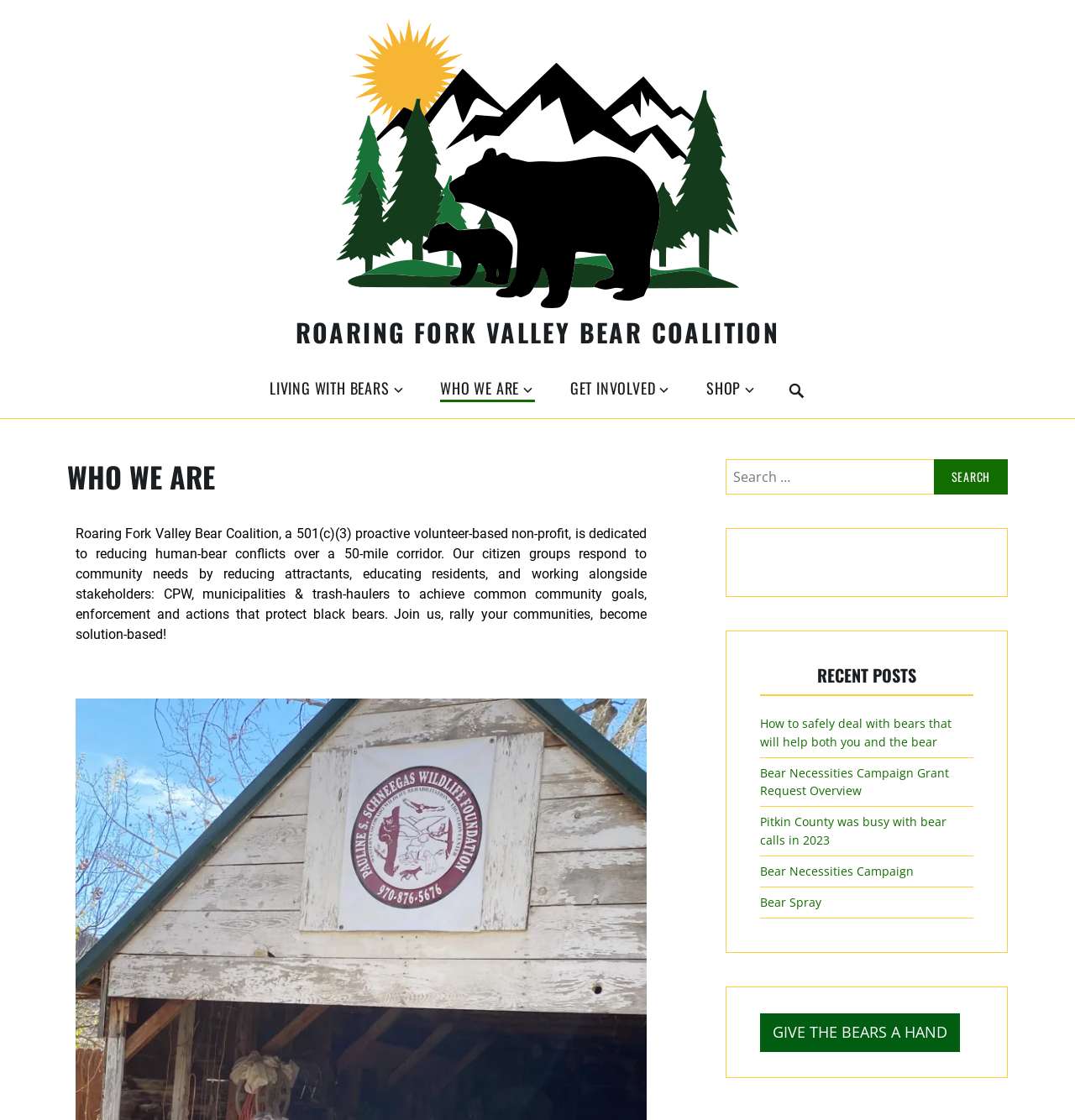Please locate and retrieve the main header text of the webpage.

WHO WE ARE